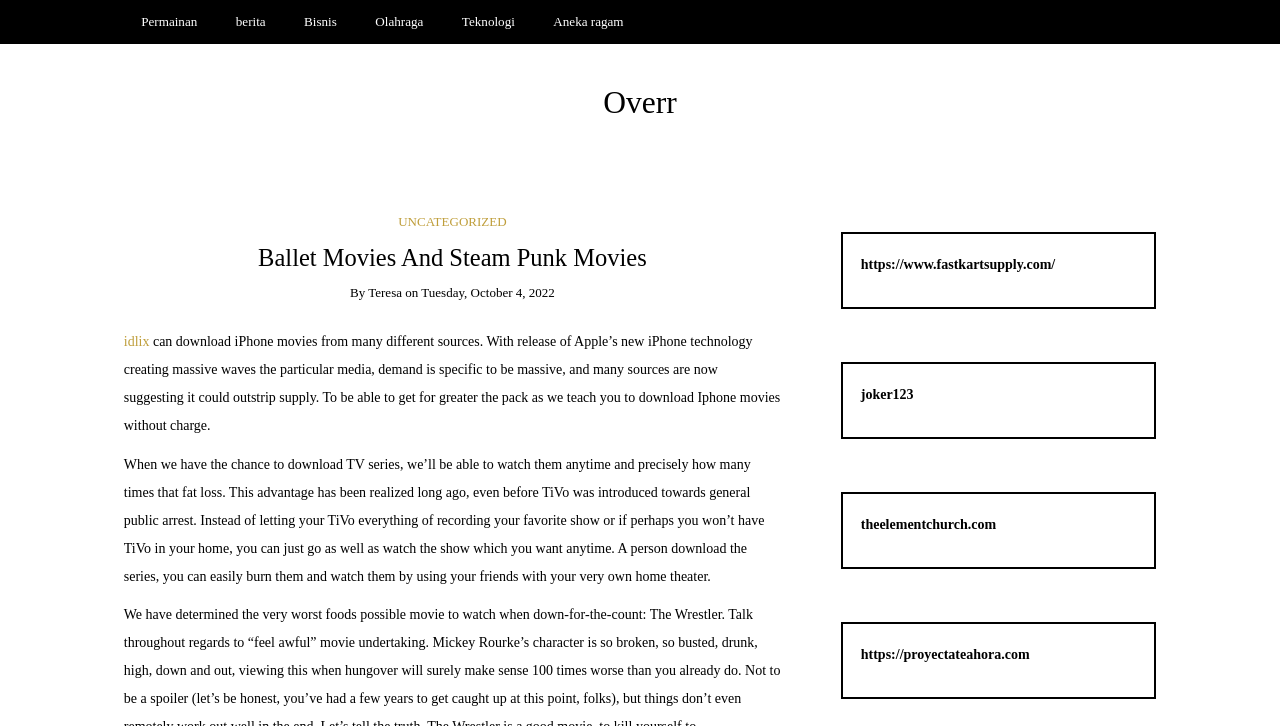Highlight the bounding box coordinates of the element you need to click to perform the following instruction: "Go to joker123 website."

[0.672, 0.533, 0.714, 0.554]